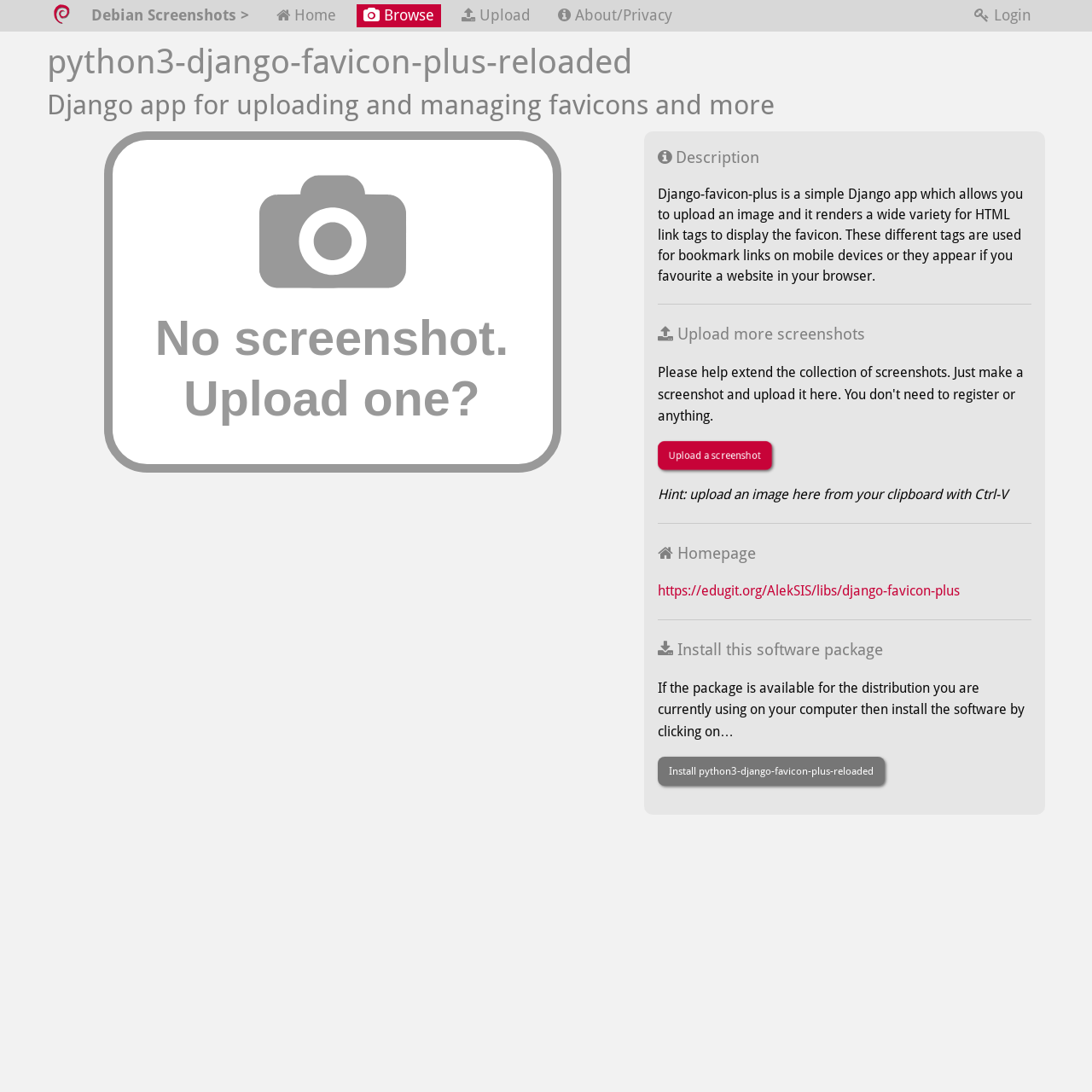What is the package name for installation?
Refer to the image and give a detailed answer to the query.

I found the answer by looking at the links on the webpage, which includes a link 'Install python3-django-favicon-plus-reloaded'. This link suggests that the package name for installation is python3-django-favicon-plus-reloaded.